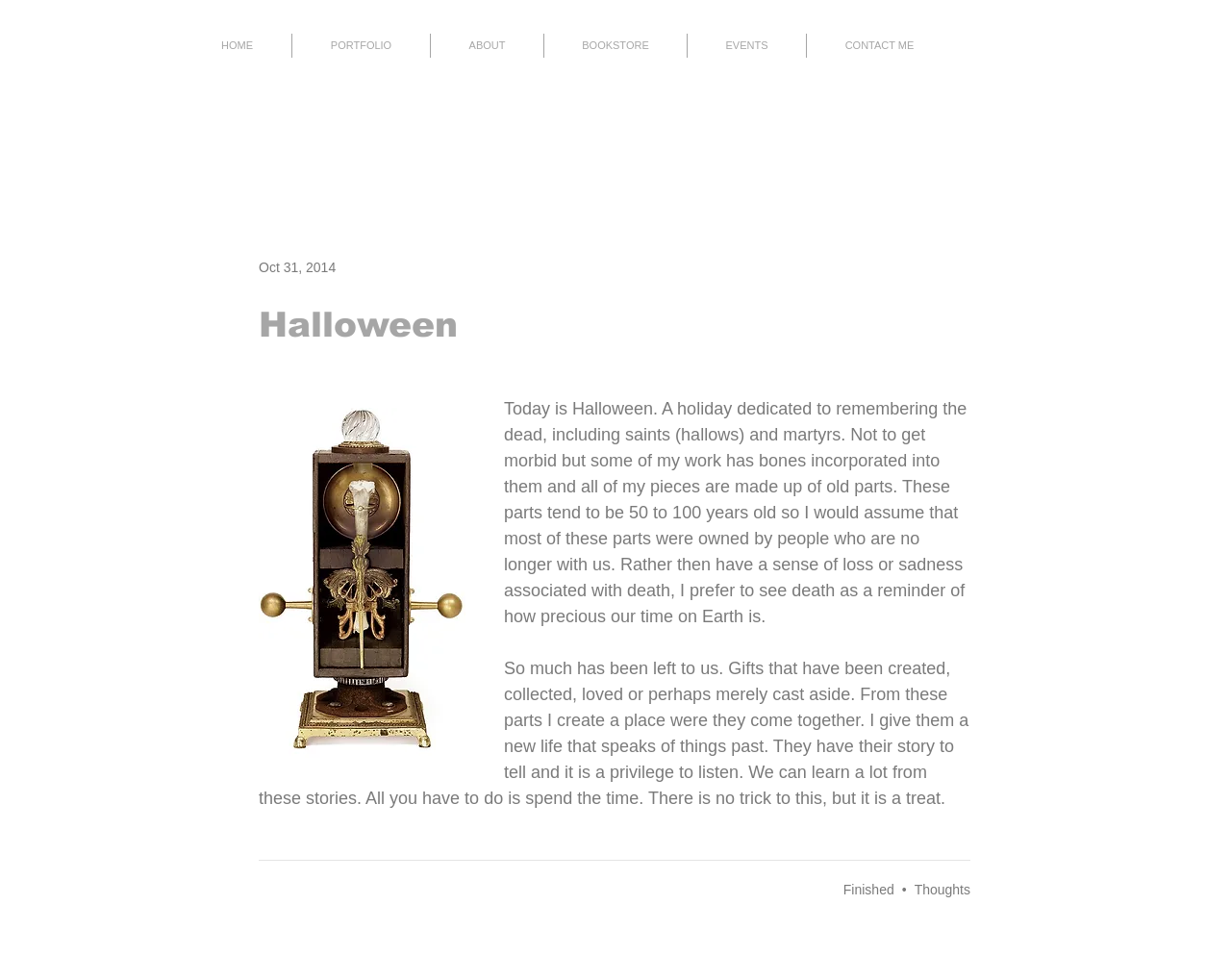Highlight the bounding box coordinates of the element that should be clicked to carry out the following instruction: "Read the article 'Designing for Multi-Functionality: Spaces That Adapt to Your Needs'". The coordinates must be given as four float numbers ranging from 0 to 1, i.e., [left, top, right, bottom].

None